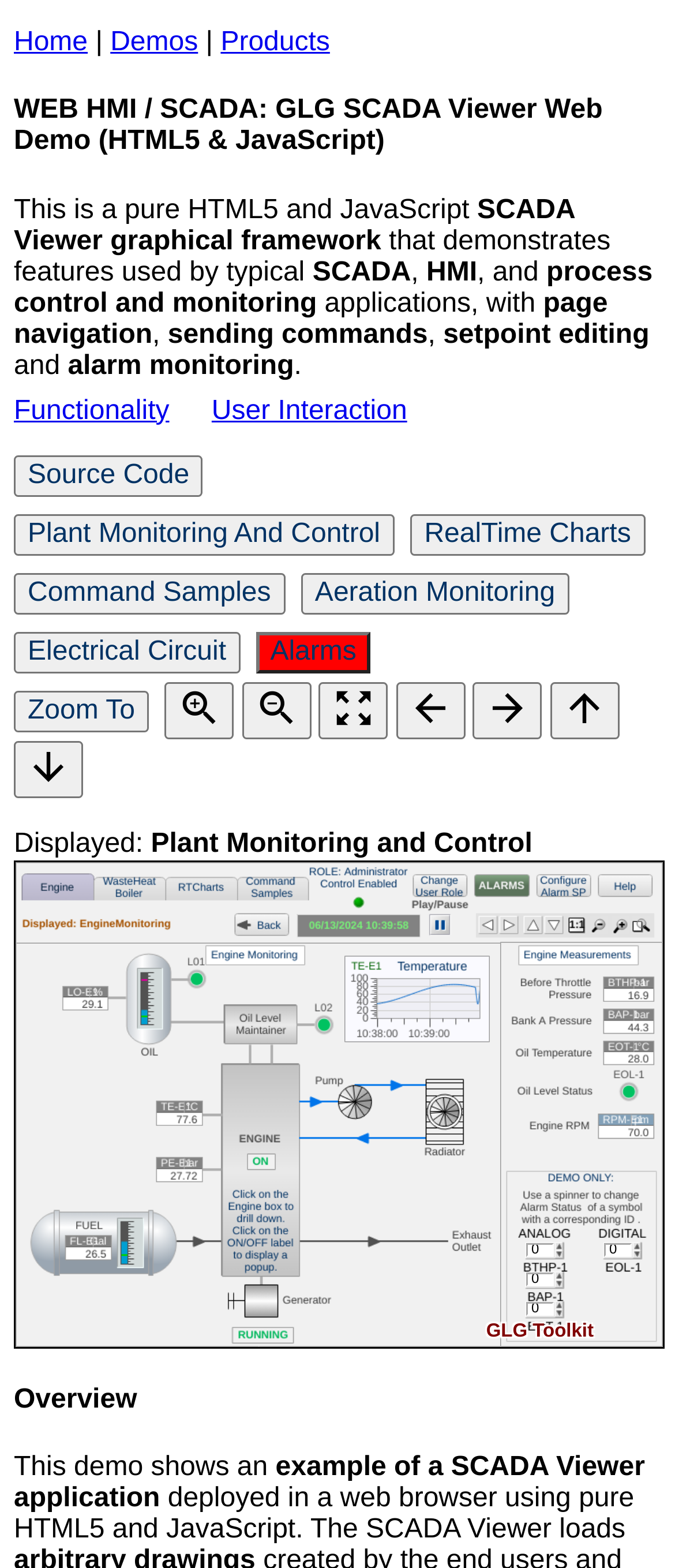Locate the bounding box coordinates of the area you need to click to fulfill this instruction: 'call Midsummer Energy at 01223 851535'. The coordinates must be in the form of four float numbers ranging from 0 to 1: [left, top, right, bottom].

None